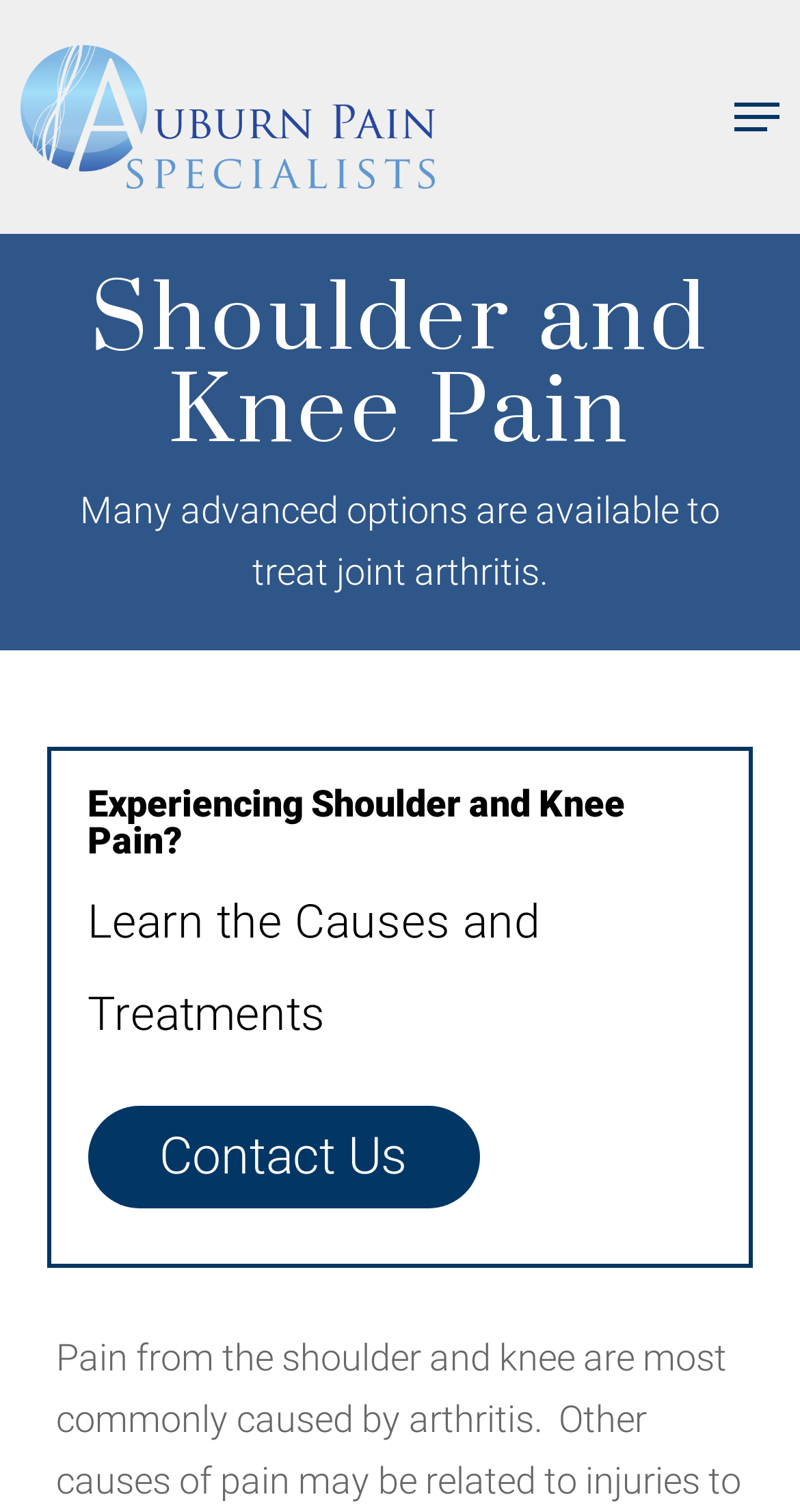Describe every aspect of the webpage in a detailed manner.

The webpage is about Shoulder and Knee Pain, specifically related to Auburn Pain Specialists. At the top left, there is a link and an image, both labeled as "Auburn Pain Specialists", which likely serves as a logo or a navigation element. 

On the top right, there is a button labeled "Navigation Menu", which is currently not expanded. 

Below the logo, there is a heading that reads "Shoulder and Knee Pain", which is centered on the page. 

Underneath the heading, there is a paragraph of text that explains that many advanced options are available to treat joint arthritis. 

Further down, there are two more headings, one asking if the user is experiencing shoulder and knee pain, and another that invites the user to learn about the causes and treatments. 

Finally, there is a "Contact Us" button, positioned below the headings, which allows users to reach out for more information or assistance.